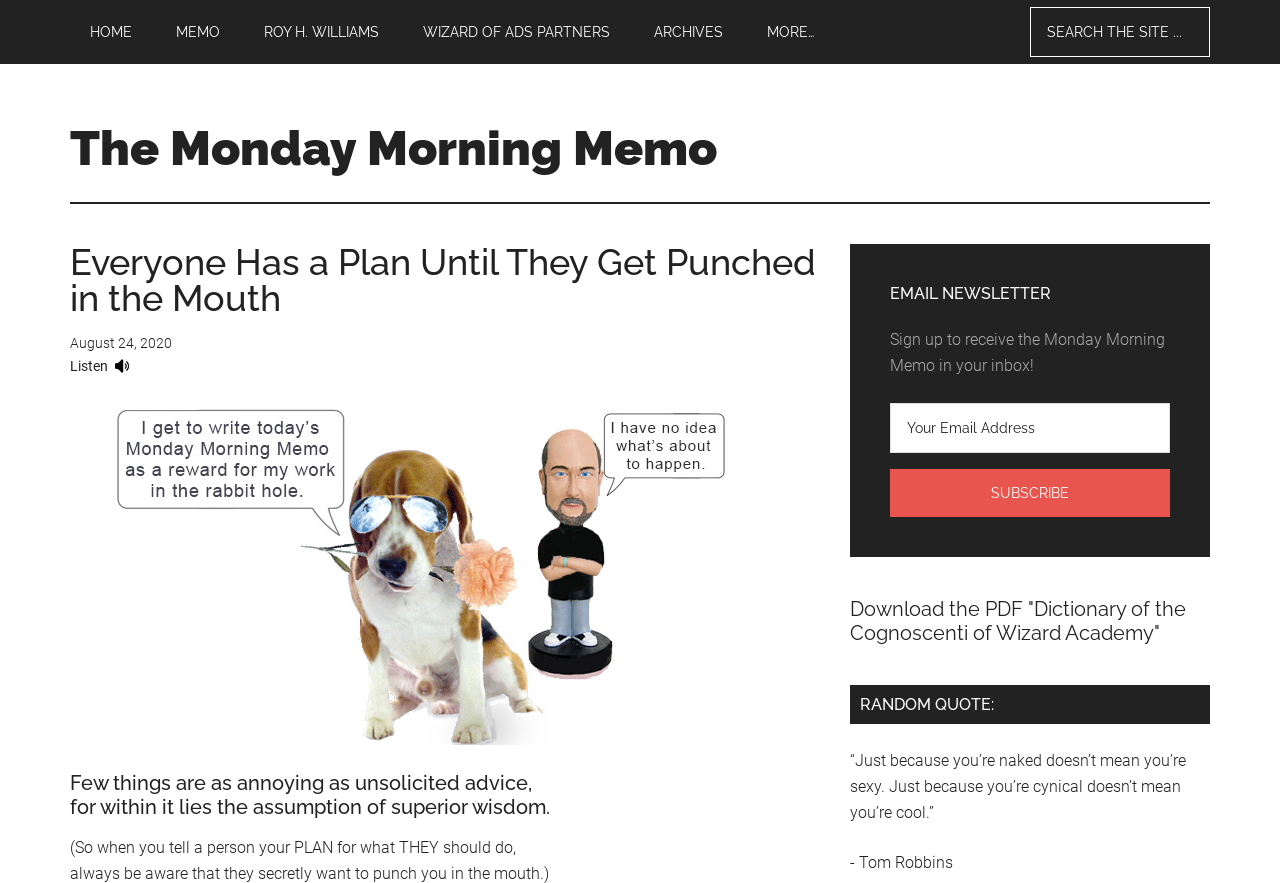Please identify the bounding box coordinates of the clickable area that will fulfill the following instruction: "Search the site". The coordinates should be in the format of four float numbers between 0 and 1, i.e., [left, top, right, bottom].

[0.805, 0.008, 0.945, 0.065]